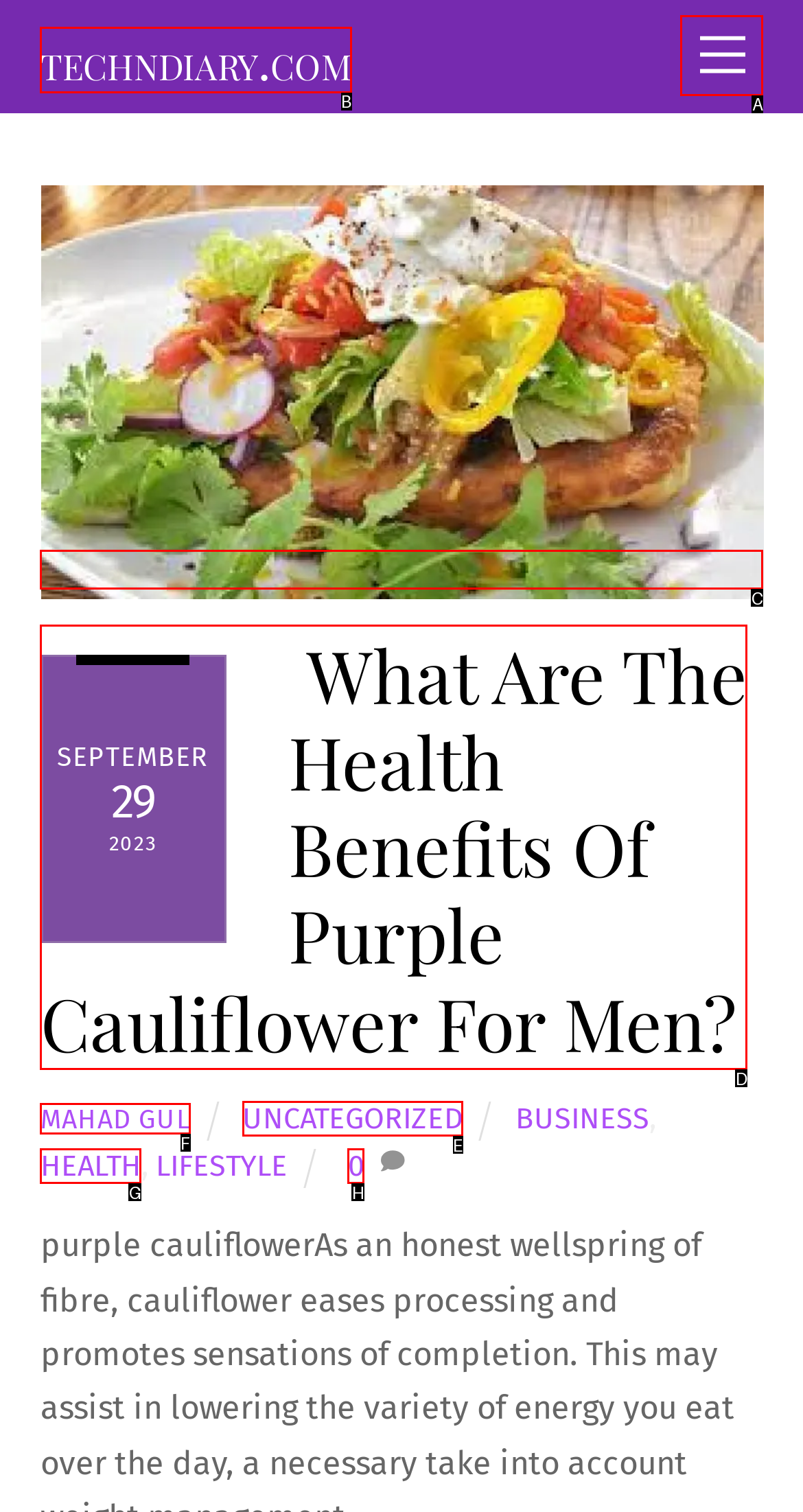Which option aligns with the description: mahad gul? Respond by selecting the correct letter.

F